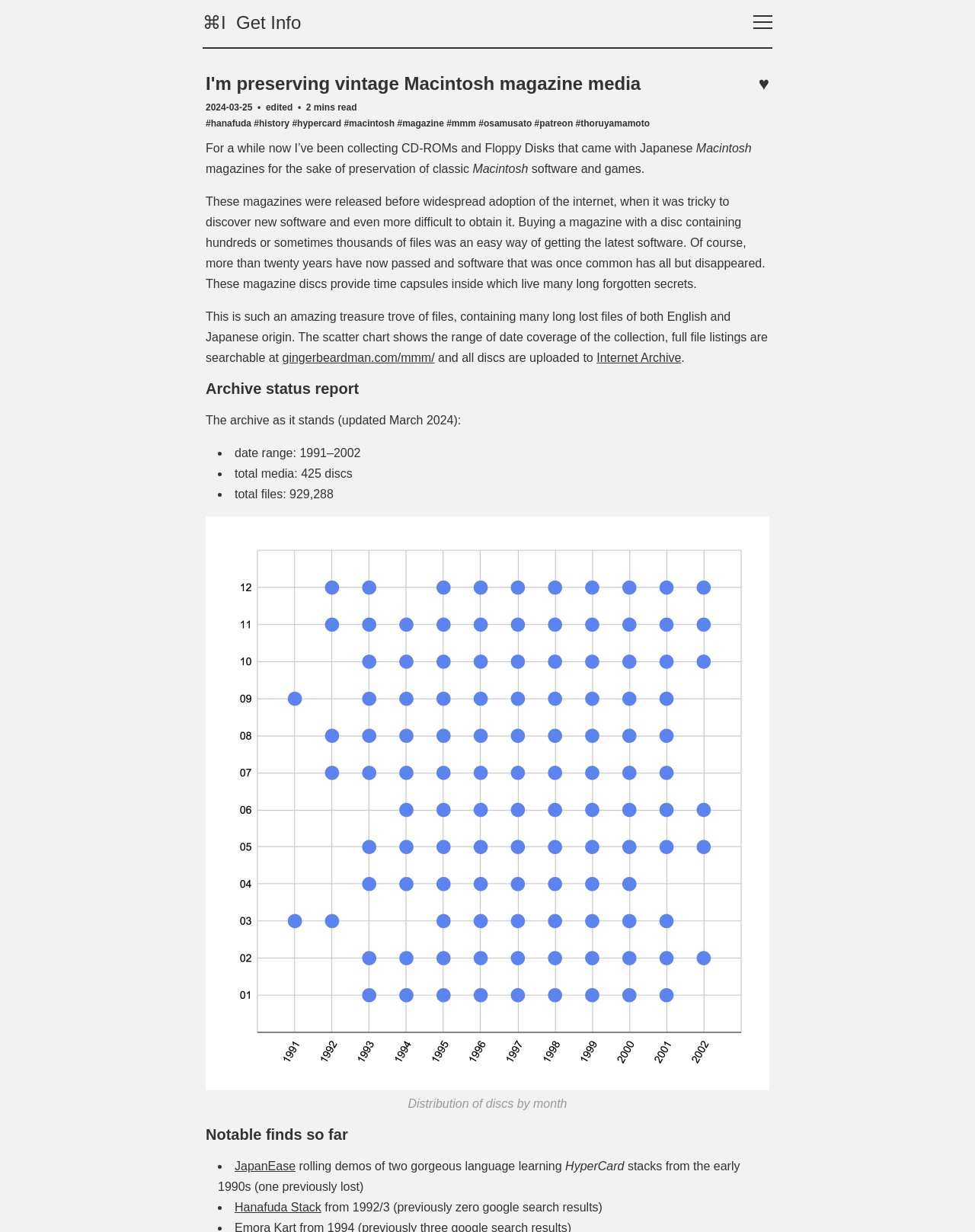Using the information in the image, could you please answer the following question in detail:
Where are the discs uploaded to?

I found where the discs are uploaded to by looking at the text 'and all discs are uploaded to' and its corresponding link 'Internet Archive'.